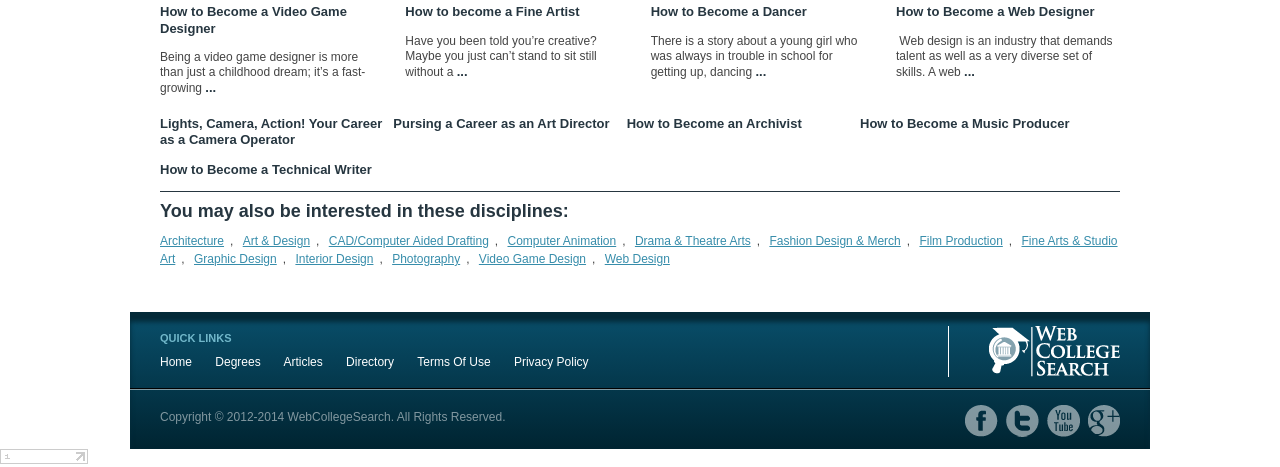Please study the image and answer the question comprehensively:
What is the last link in the 'QUICK LINKS' section?

The 'QUICK LINKS' section is located at the bottom of the webpage, and the last link in this section is 'Privacy Policy', which is located at the bottom-right corner of the section.